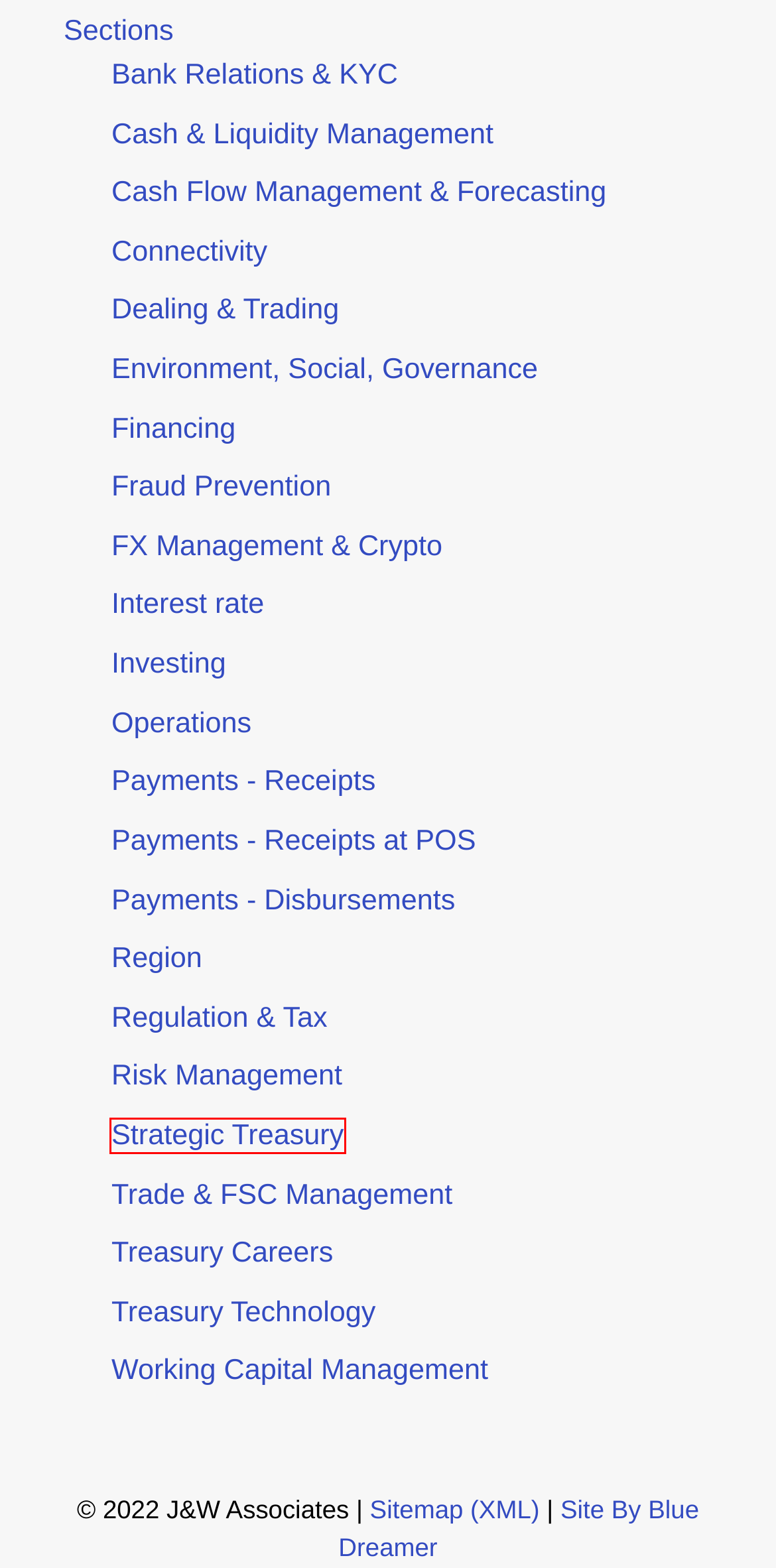Inspect the screenshot of a webpage with a red rectangle bounding box. Identify the webpage description that best corresponds to the new webpage after clicking the element inside the bounding box. Here are the candidates:
A. Risk Management - CTMfile
B. Strategic Treasury - CTMfile
C. Investing - CTMfile
D. Working Capital Management - CTMfile
E. Connectivity - CTMfile
F. Environment, Social, Governance - CTMfile
G. Region - CTMfile
H. Bank Relations & KYC - CTMfile

B